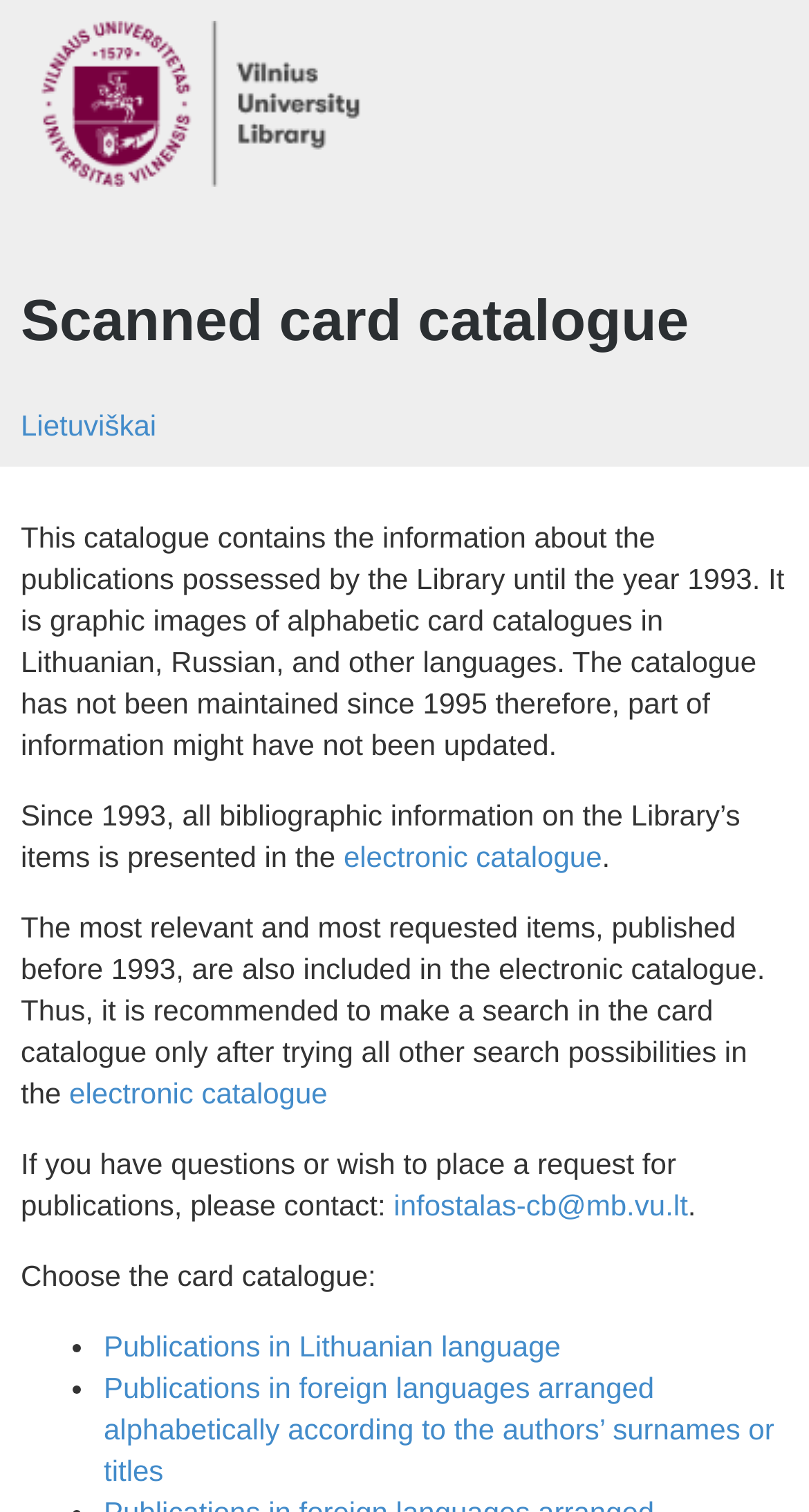Determine the webpage's heading and output its text content.

Scanned card catalogue